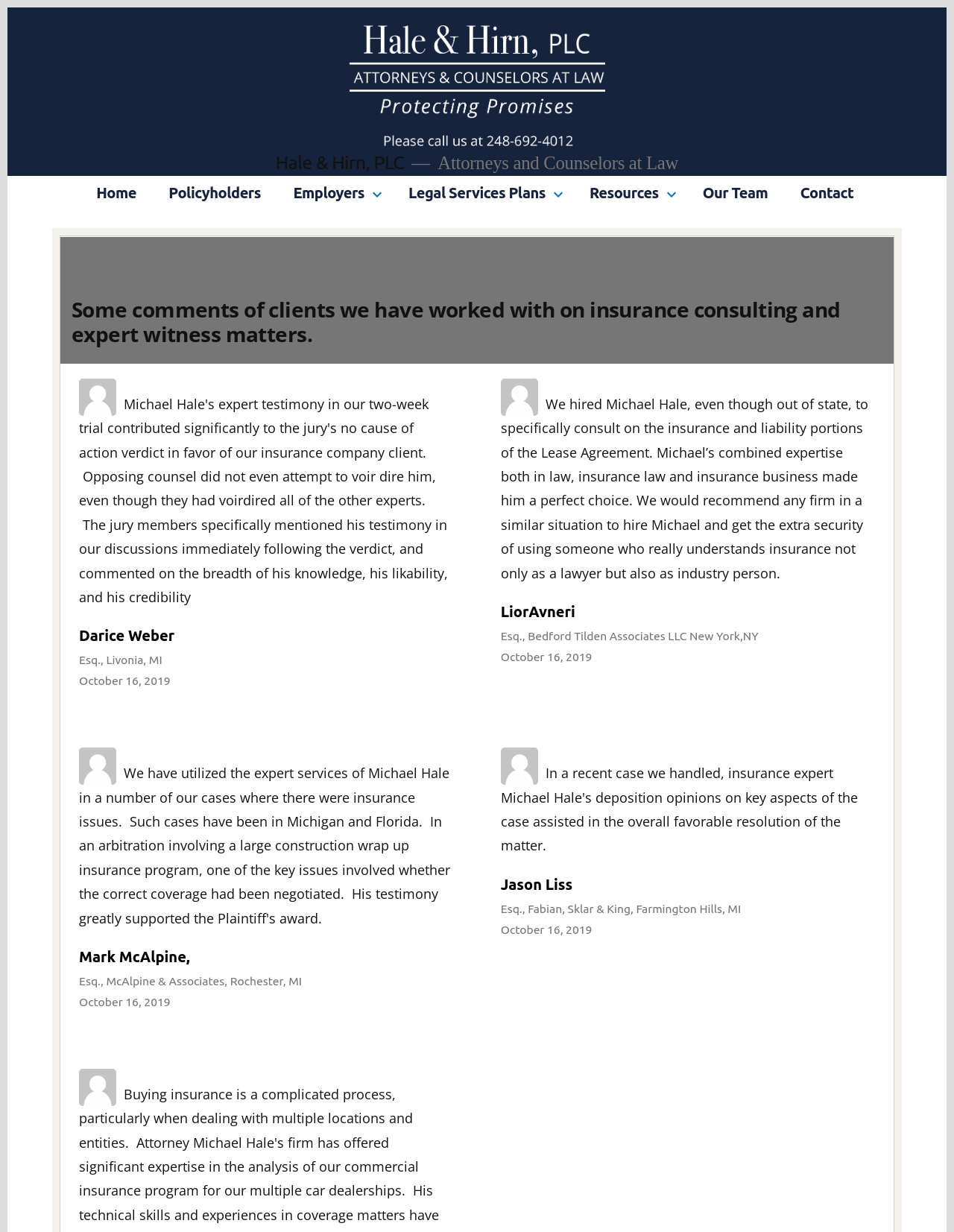Please reply with a single word or brief phrase to the question: 
What is the date range of the testimonials?

October 16, 2019